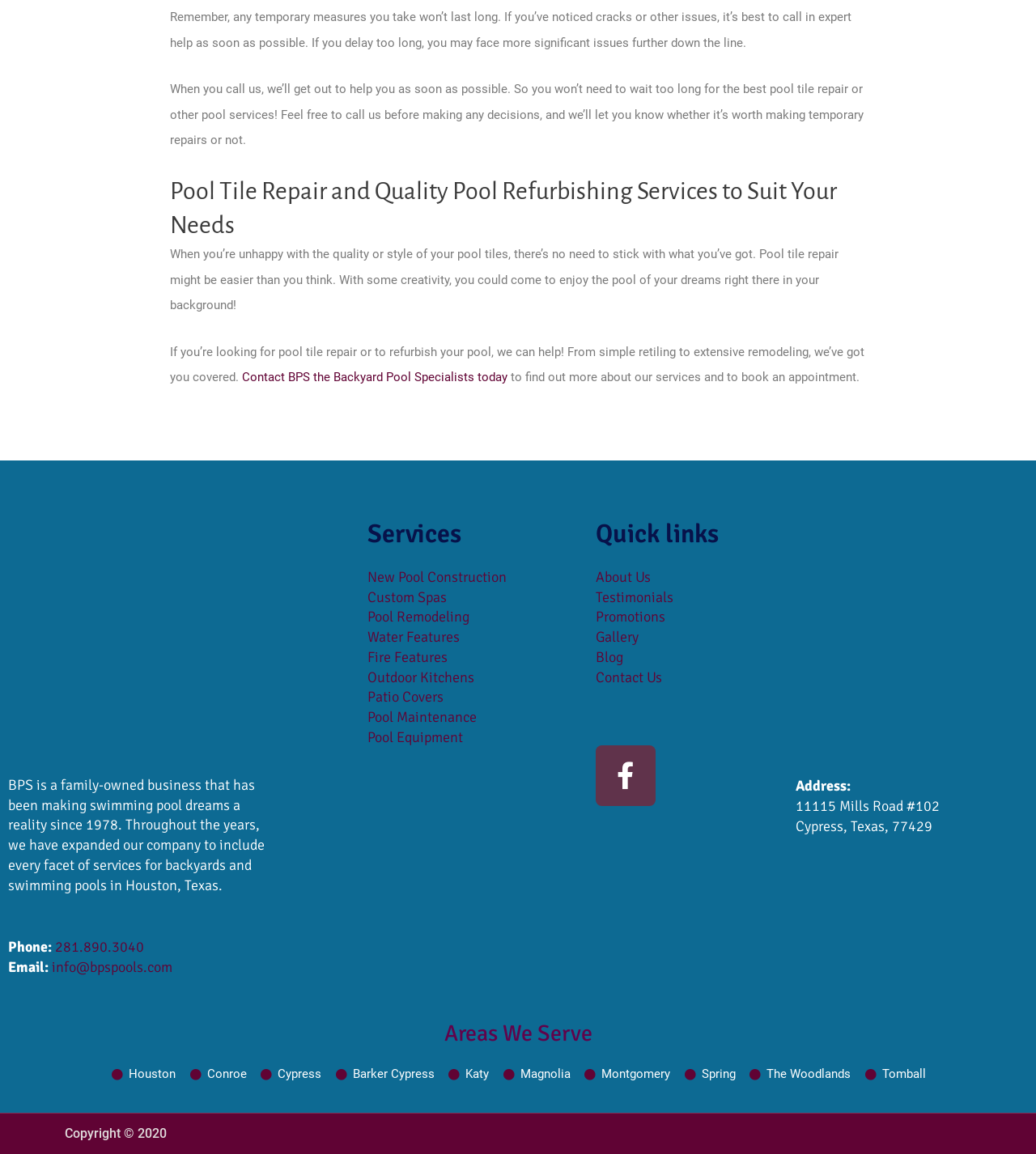Give a one-word or short phrase answer to this question: 
What type of business is BPS?

Family-owned business